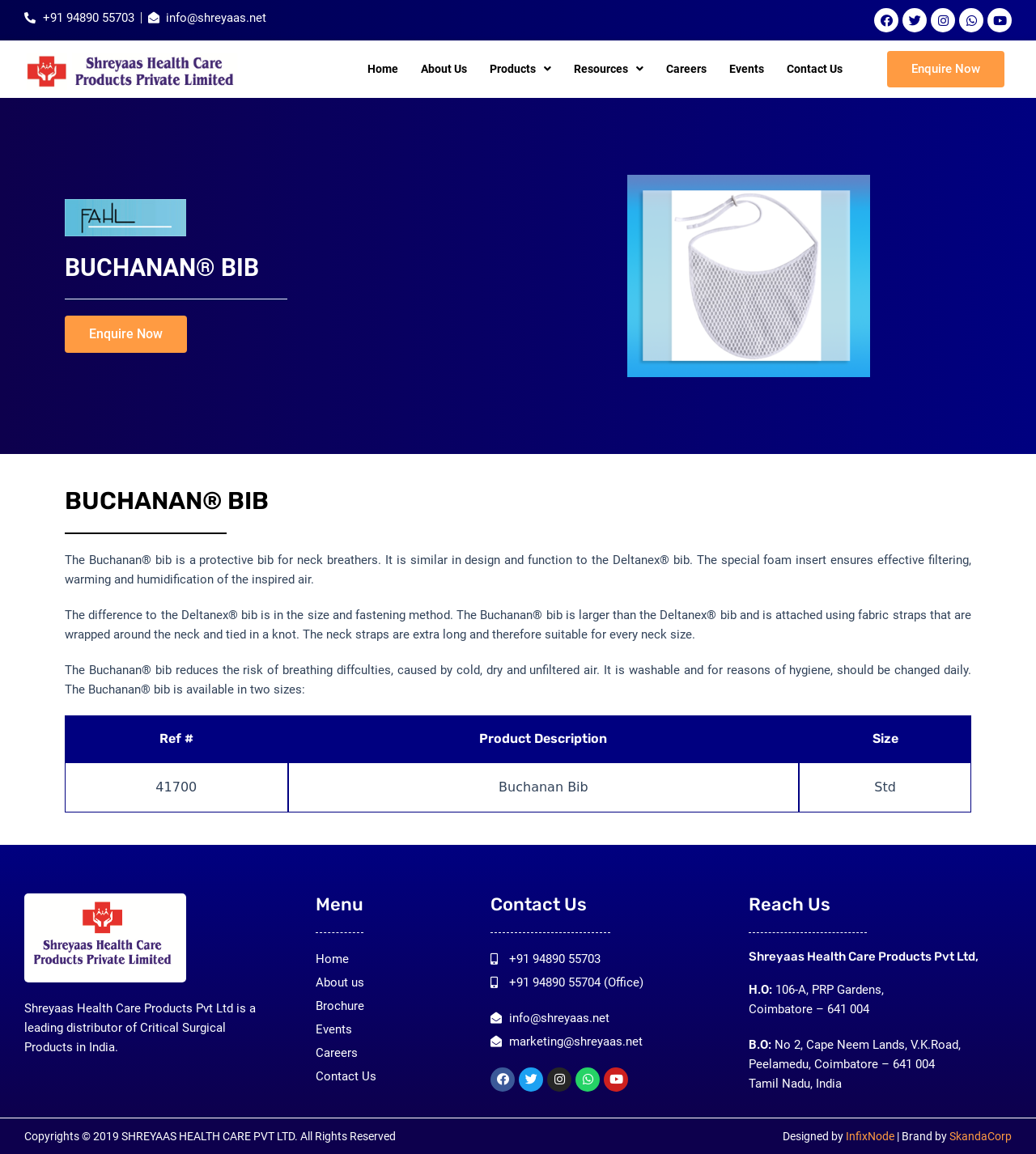Specify the bounding box coordinates of the area to click in order to follow the given instruction: "Go to the Home page."

[0.344, 0.044, 0.396, 0.076]